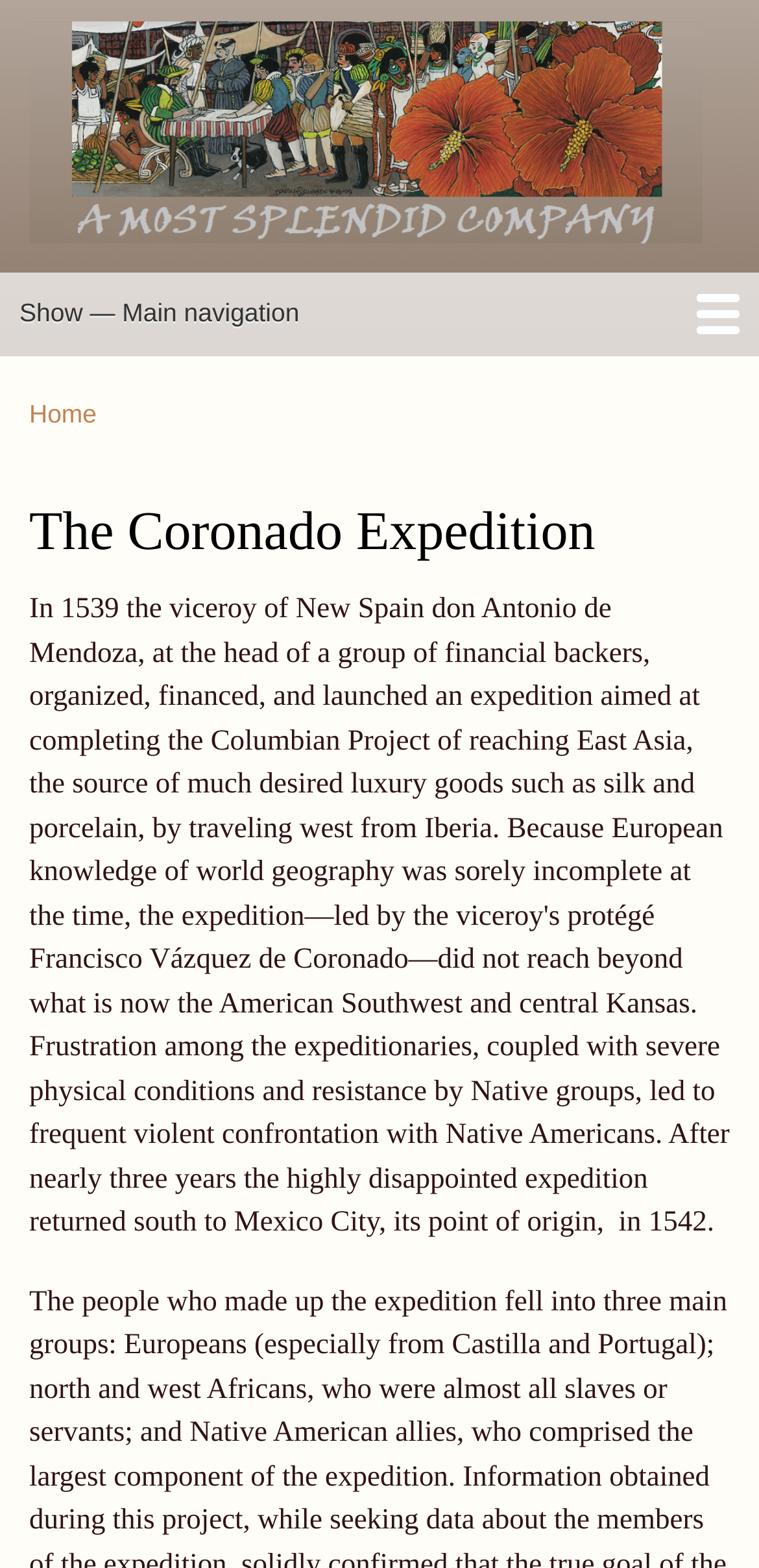Given the description of a UI element: "Show — Main navigation", identify the bounding box coordinates of the matching element in the webpage screenshot.

[0.0, 0.173, 1.0, 0.227]